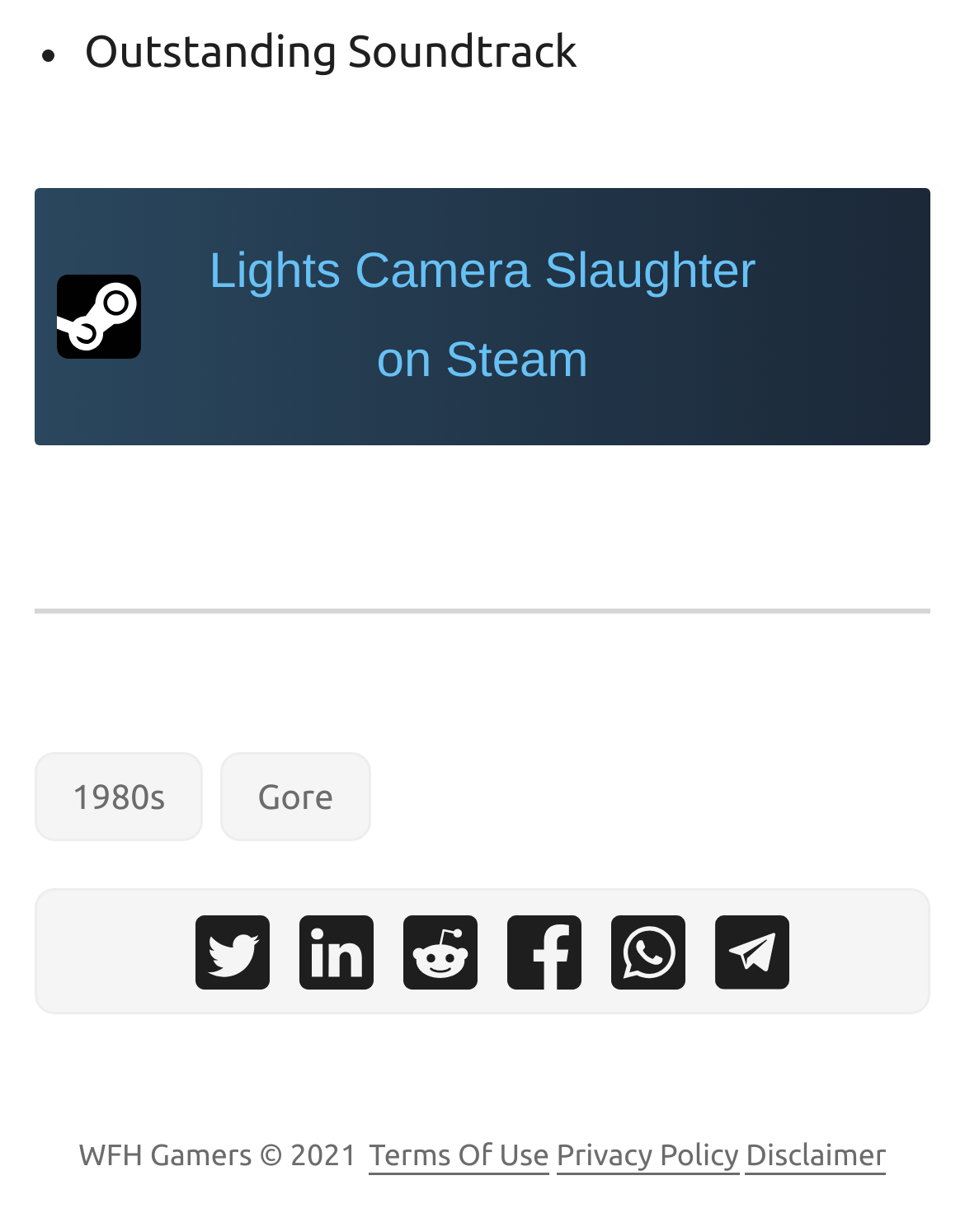Find the bounding box of the element with the following description: "Terms Of Use". The coordinates must be four float numbers between 0 and 1, formatted as [left, top, right, bottom].

[0.382, 0.925, 0.569, 0.953]